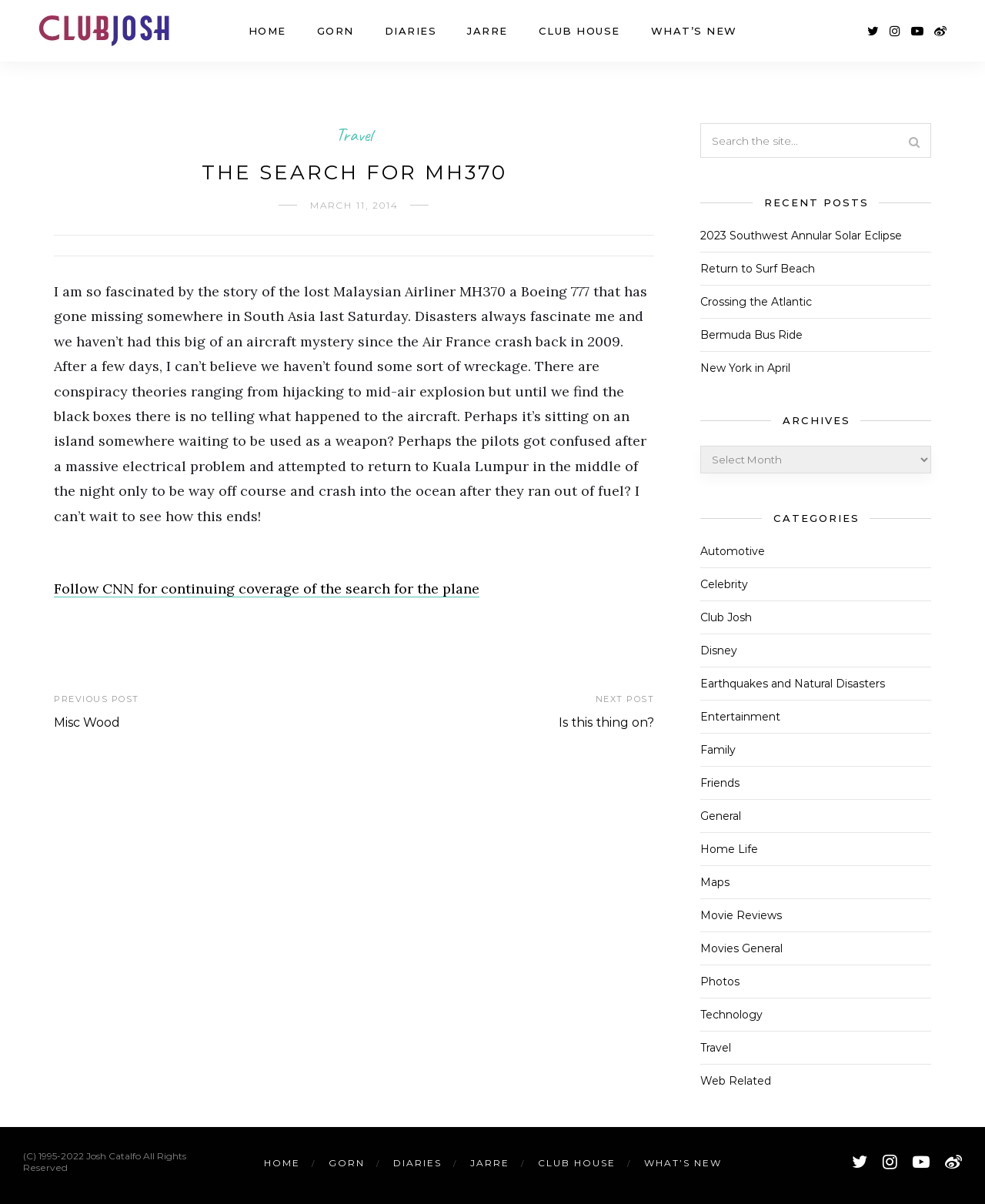Specify the bounding box coordinates of the area to click in order to follow the given instruction: "Search the site."

[0.723, 0.111, 0.87, 0.123]